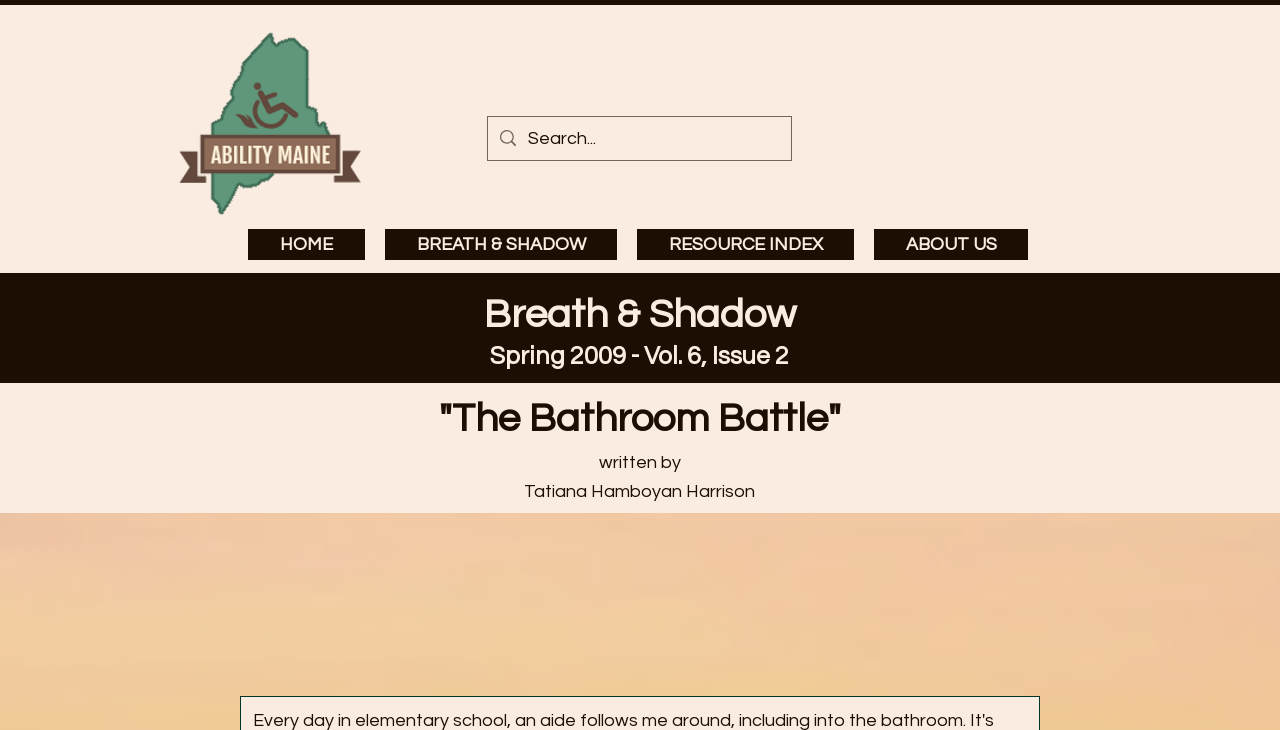Extract the bounding box coordinates for the UI element described as: "BREATH & SHADOW".

[0.301, 0.314, 0.482, 0.356]